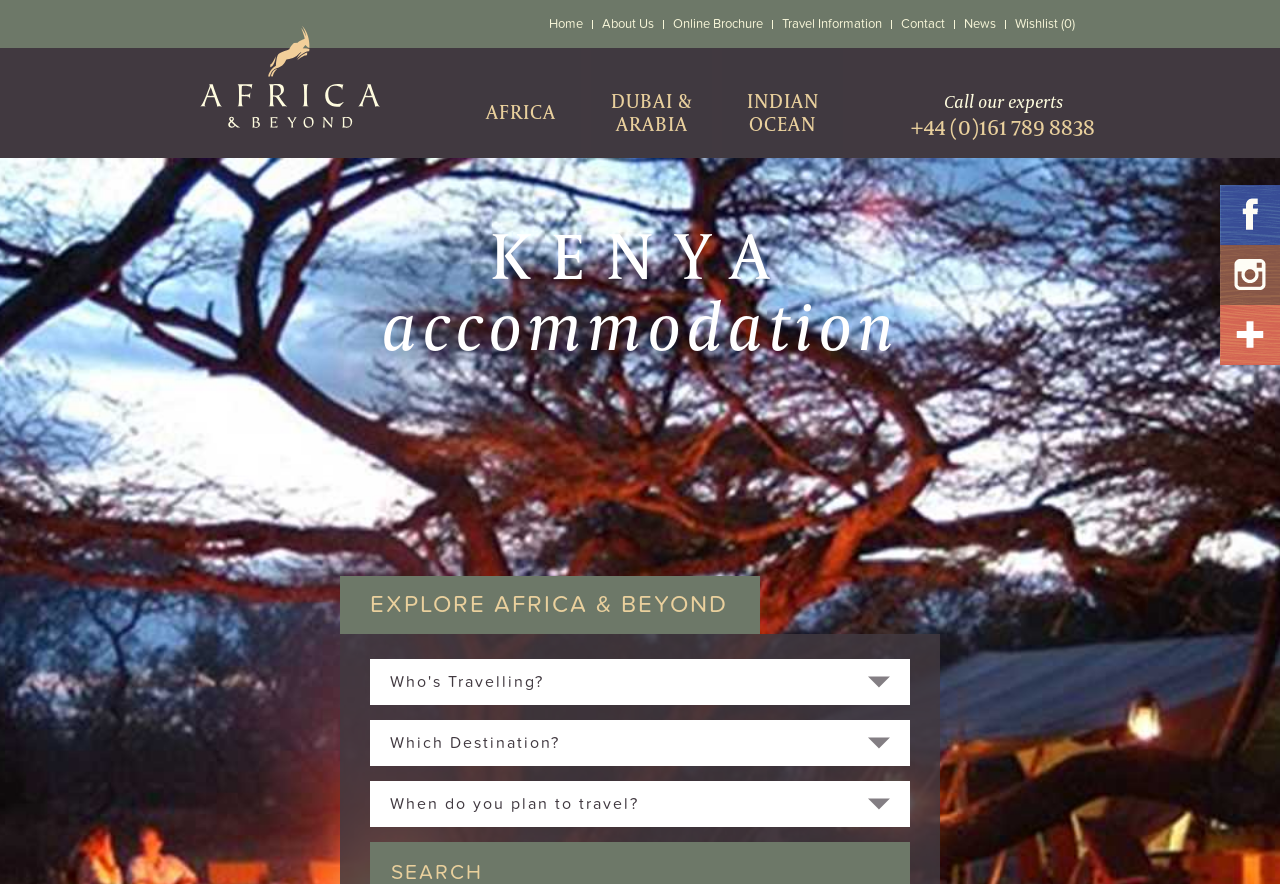Identify the bounding box coordinates of the area you need to click to perform the following instruction: "Call our experts".

[0.712, 0.054, 0.855, 0.16]